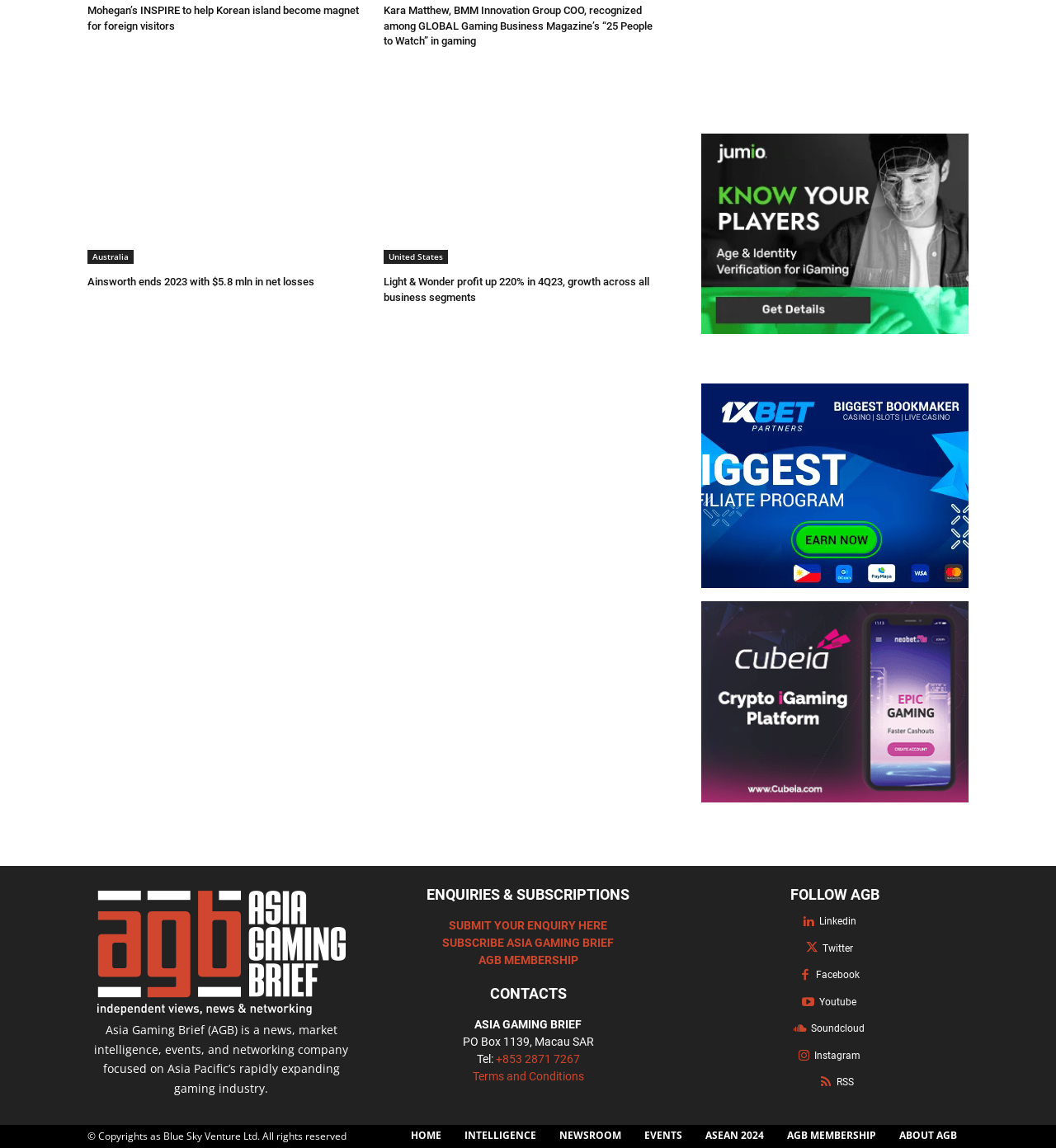Show the bounding box coordinates of the element that should be clicked to complete the task: "Go to HOME page".

[0.378, 0.981, 0.429, 0.998]